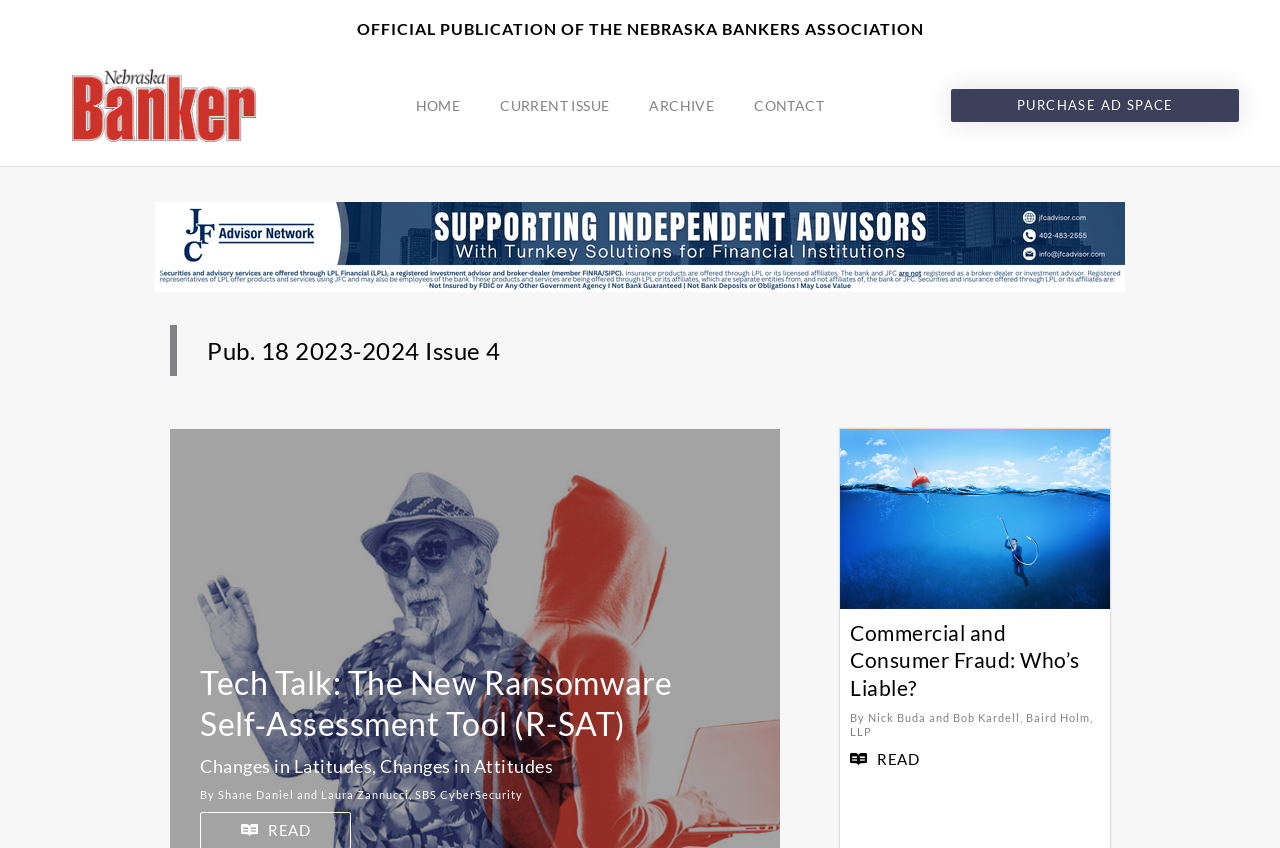Identify the bounding box coordinates for the UI element mentioned here: "Contact". Provide the coordinates as four float values between 0 and 1, i.e., [left, top, right, bottom].

[0.574, 0.077, 0.659, 0.172]